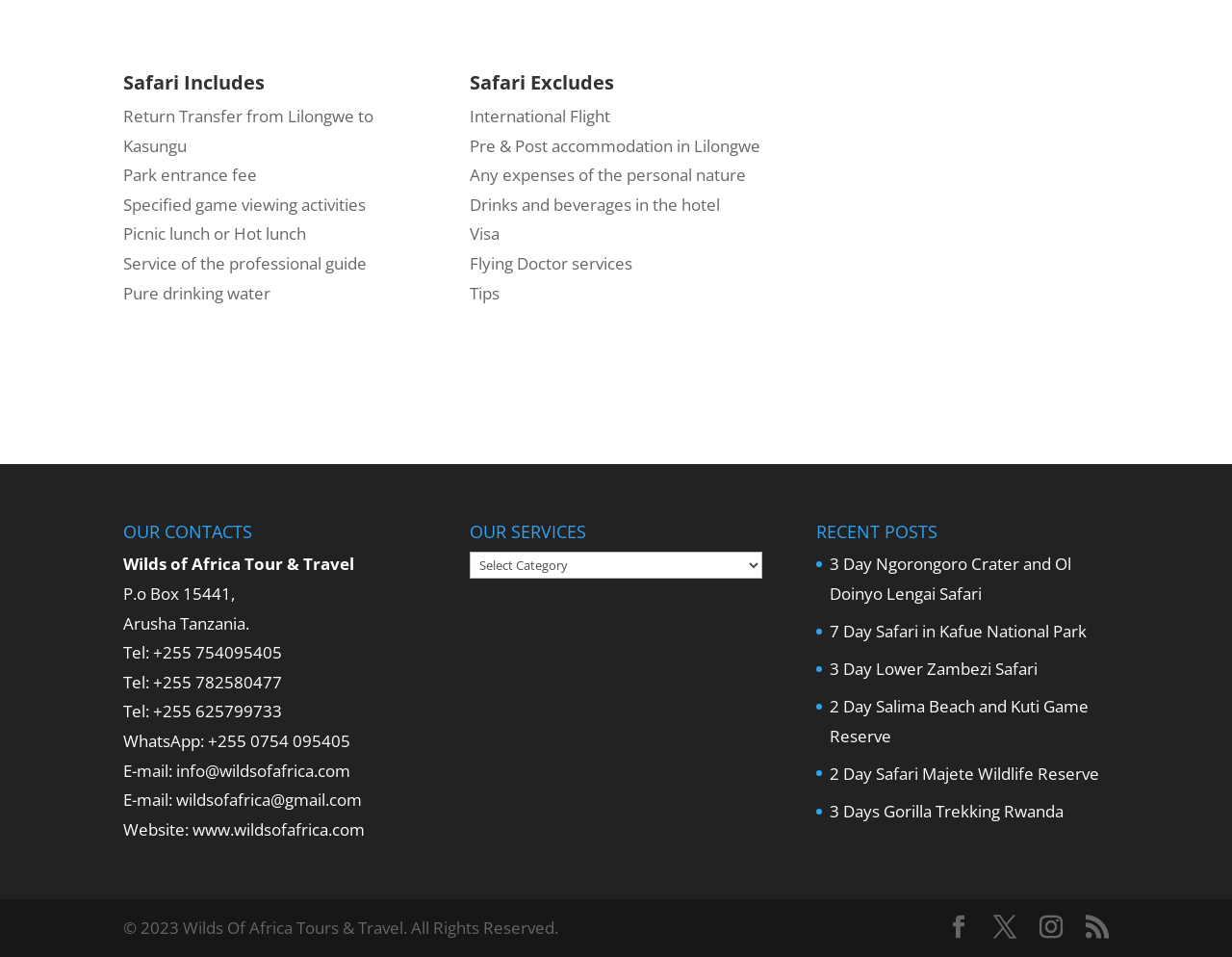Respond to the question below with a single word or phrase:
What is excluded from the safari?

International Flight, accommodation, personal expenses